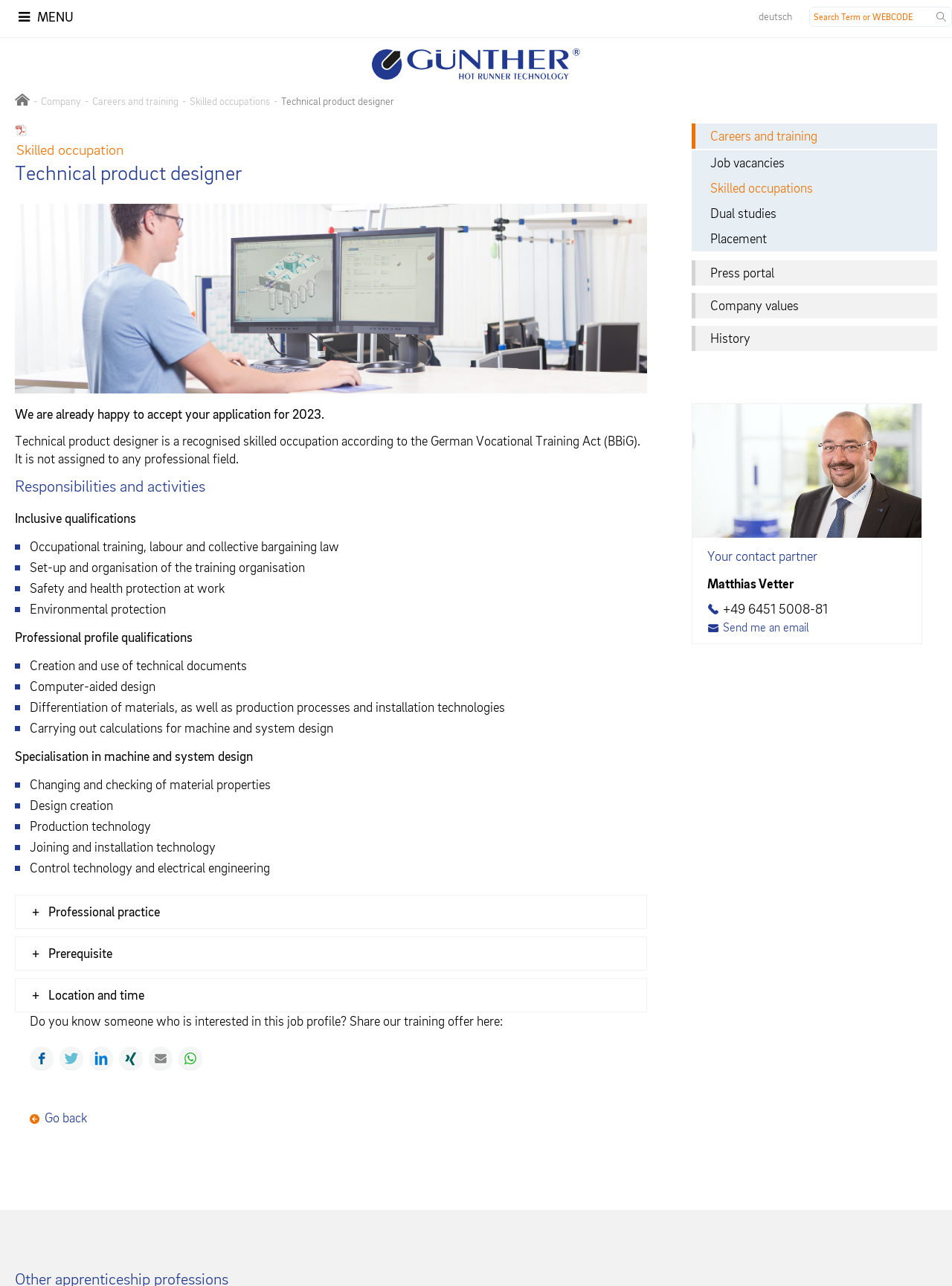Give a one-word or short-phrase answer to the following question: 
What is the location of the job described on this webpage?

Frankenberg/Eder, Germany